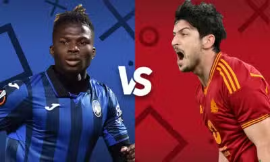Thoroughly describe the content and context of the image.

In this dynamic matchup image, two prominent football players are showcased, representing their respective teams in a fierce face-off. On the left, a player in a blue and black striped jersey stands confidently, symbolizing Atalanta, while on the right, a passionate player in a red jersey is depicted, representing AS Roma. The image captures the intensity of competition, highlighted by the bold "vs" in the center, emphasizing the upcoming clash between these two Serie A rivals. The background features a blend of their team colors, reinforcing the rivalry and excitement surrounding the match.